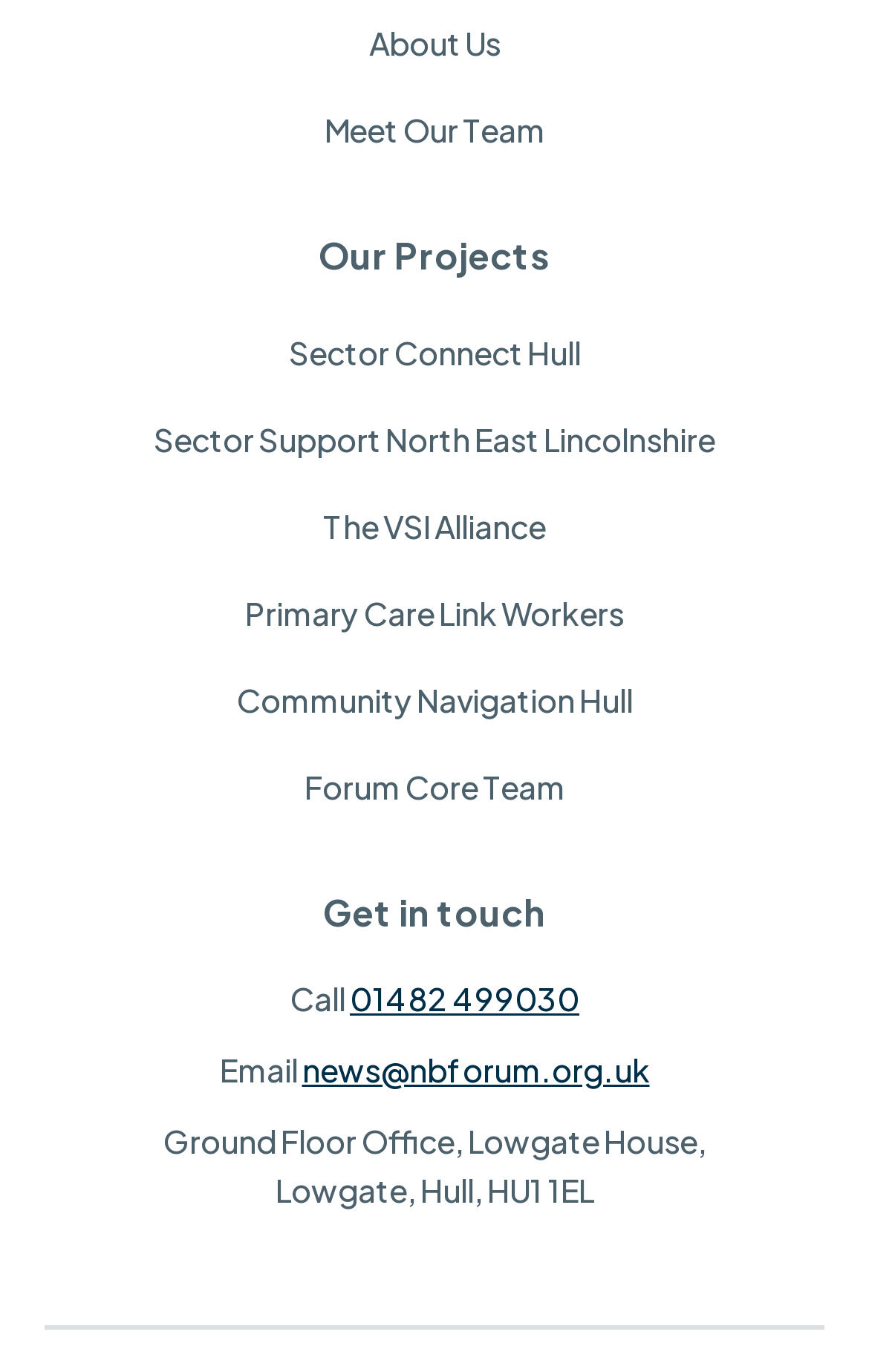Locate the coordinates of the bounding box for the clickable region that fulfills this instruction: "View Sector Connect Hull".

[0.332, 0.23, 0.668, 0.282]